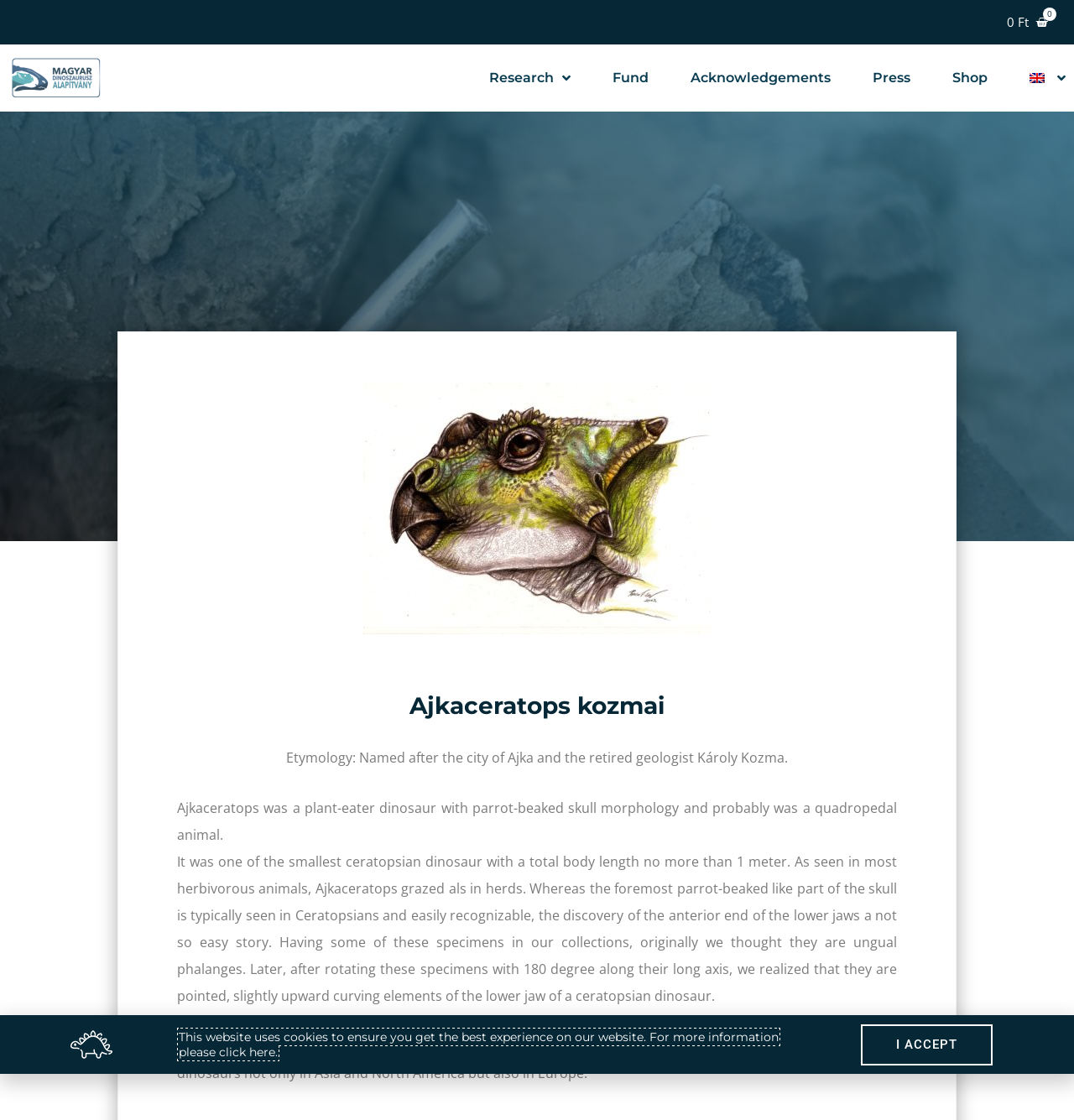Identify the bounding box for the UI element described as: "I ACCEPT". Ensure the coordinates are four float numbers between 0 and 1, formatted as [left, top, right, bottom].

[0.802, 0.914, 0.924, 0.951]